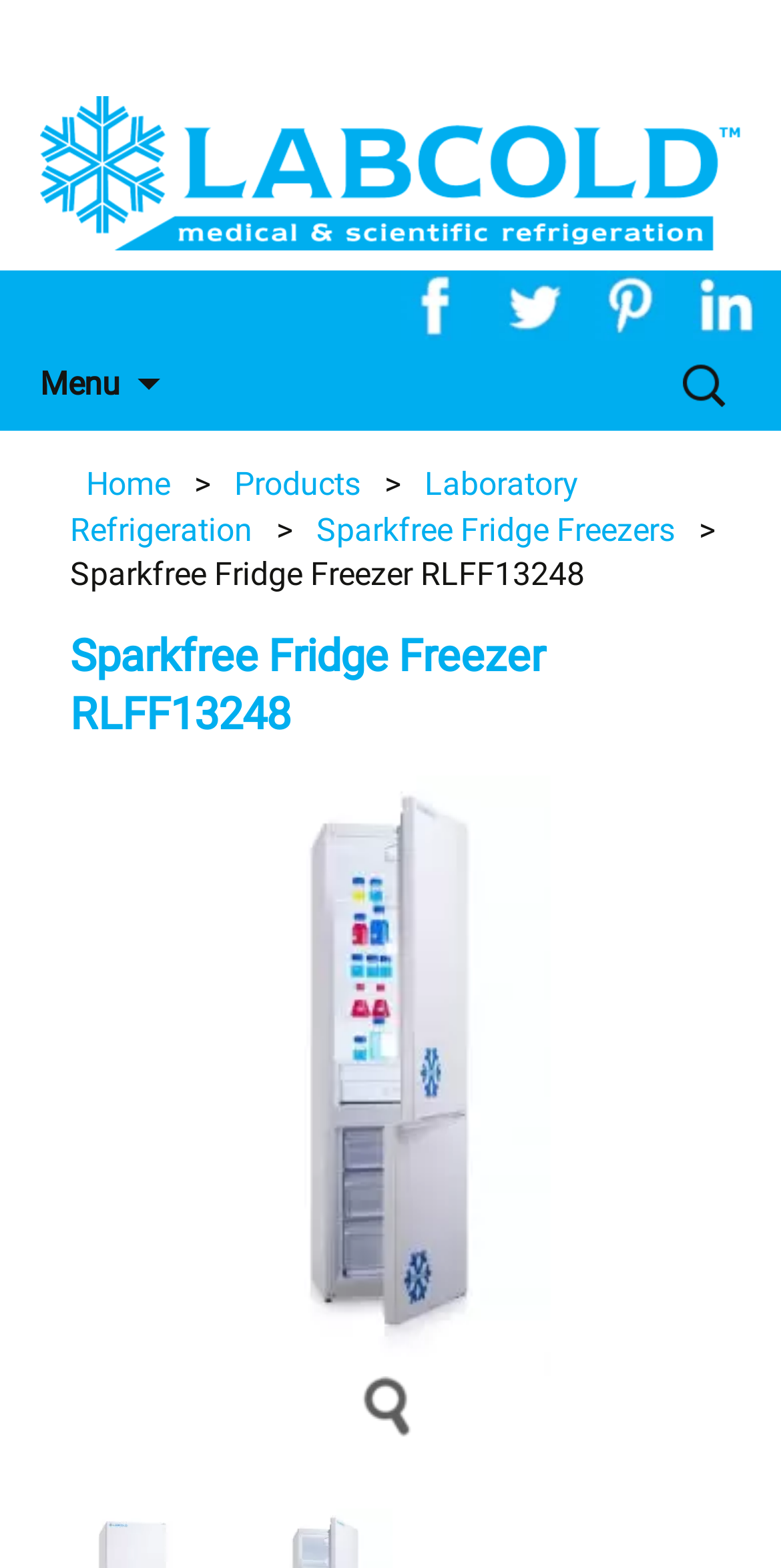Summarize the contents and layout of the webpage in detail.

This webpage is about the Sparkfree Fridge Freezer RLFF13248 product from Labcold. At the top, there is a header section with the company name "Labcold" and a brief description "The professional choice for scientific and medical refrigeration" accompanied by an image. Below this, there are social media links to Facebook, Twitter, Pinterest, and LinkedIn, each with its respective icon.

On the top-left corner, there is a menu button with an icon. Next to it, there is a "Skip to content" link. On the top-right corner, there is a search bar with a label "Search for:" and a search box.

Below the header section, there is a navigation menu with links to "Home", "Products", "Laboratory Refrigeration", and "Sparkfree Fridge Freezers". The current page is highlighted with a "Sparkfree Fridge Freezer RLFF13248" heading.

The main content of the page is about the product, with a brief description mentioning "Automatic defrosting in fridge", "Drawers in Freezer", "Low GWP refrigerant", "Sparkfree", and "Small footprint". The product is engineered to store flammable materials safely.